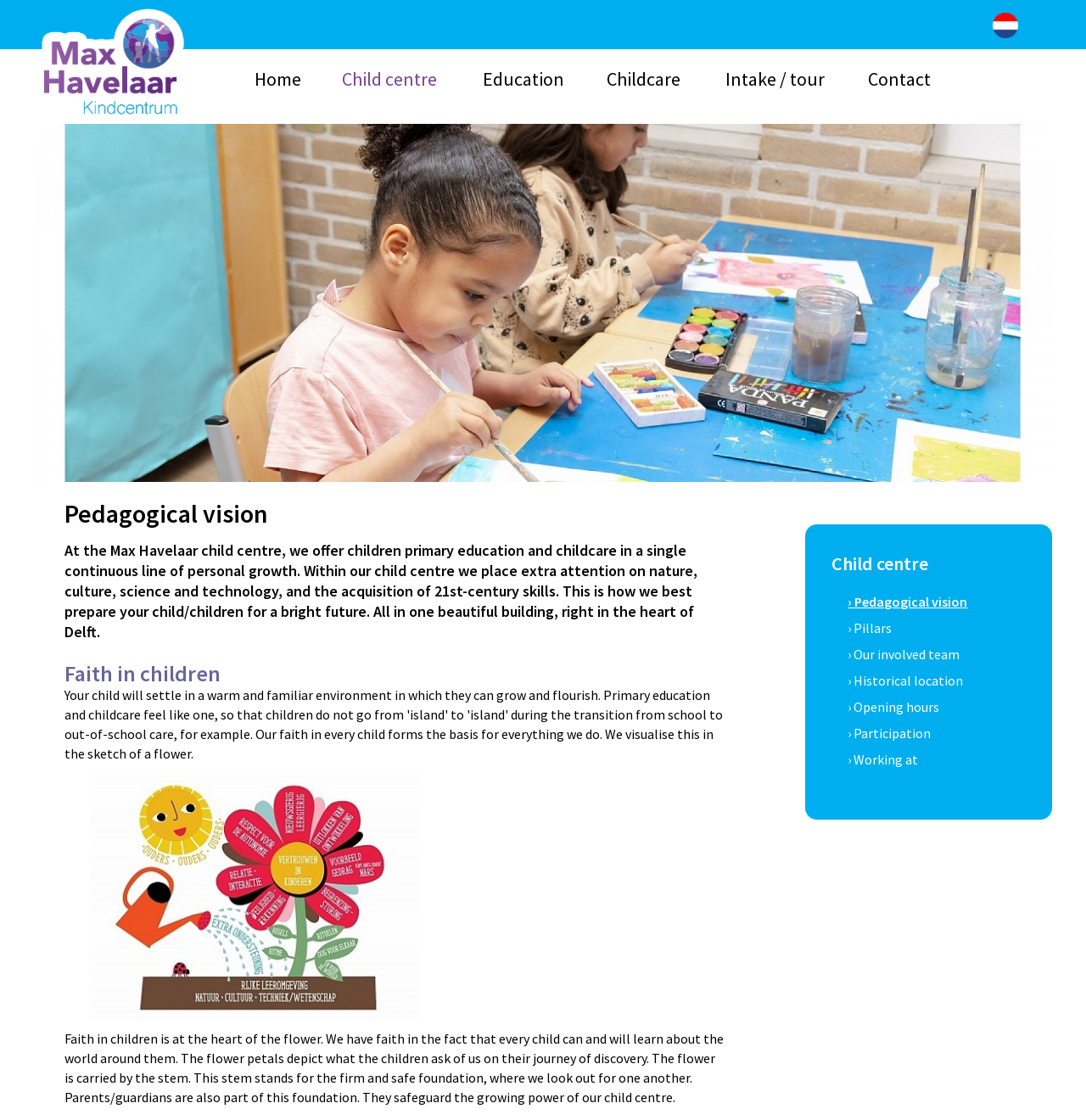Predict the bounding box coordinates of the area that should be clicked to accomplish the following instruction: "Read about 'Pedagogical vision'". The bounding box coordinates should consist of four float numbers between 0 and 1, i.e., [left, top, right, bottom].

[0.059, 0.446, 0.669, 0.471]